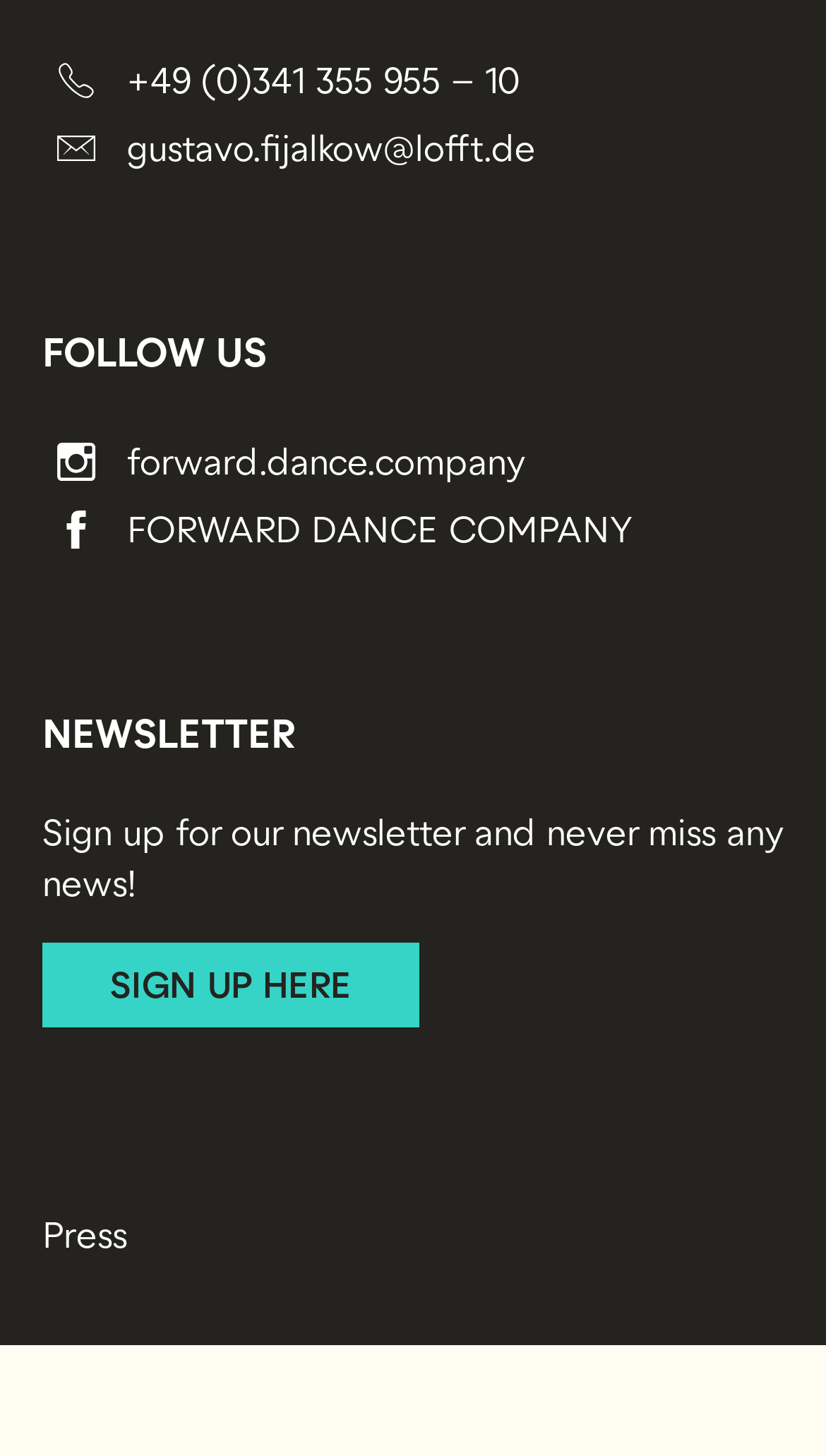What is the name of the company mentioned on the webpage?
Using the image as a reference, answer with just one word or a short phrase.

FORWARD DANCE COMPANY